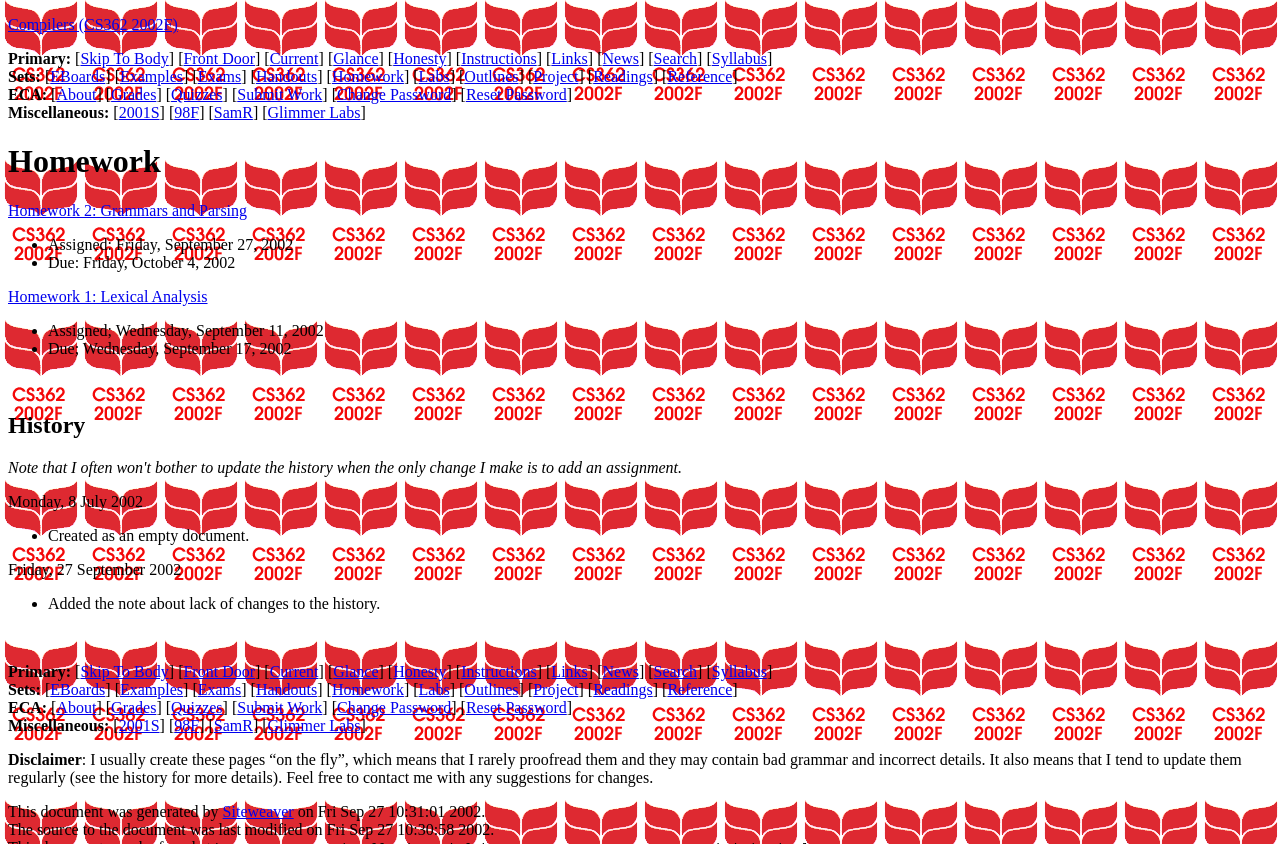What is the due date of Homework 2?
Examine the image and provide an in-depth answer to the question.

The due date of Homework 2 is Friday, October 4, 2002, which is indicated by the text 'Due: Friday, October 4, 2002' below the homework title.